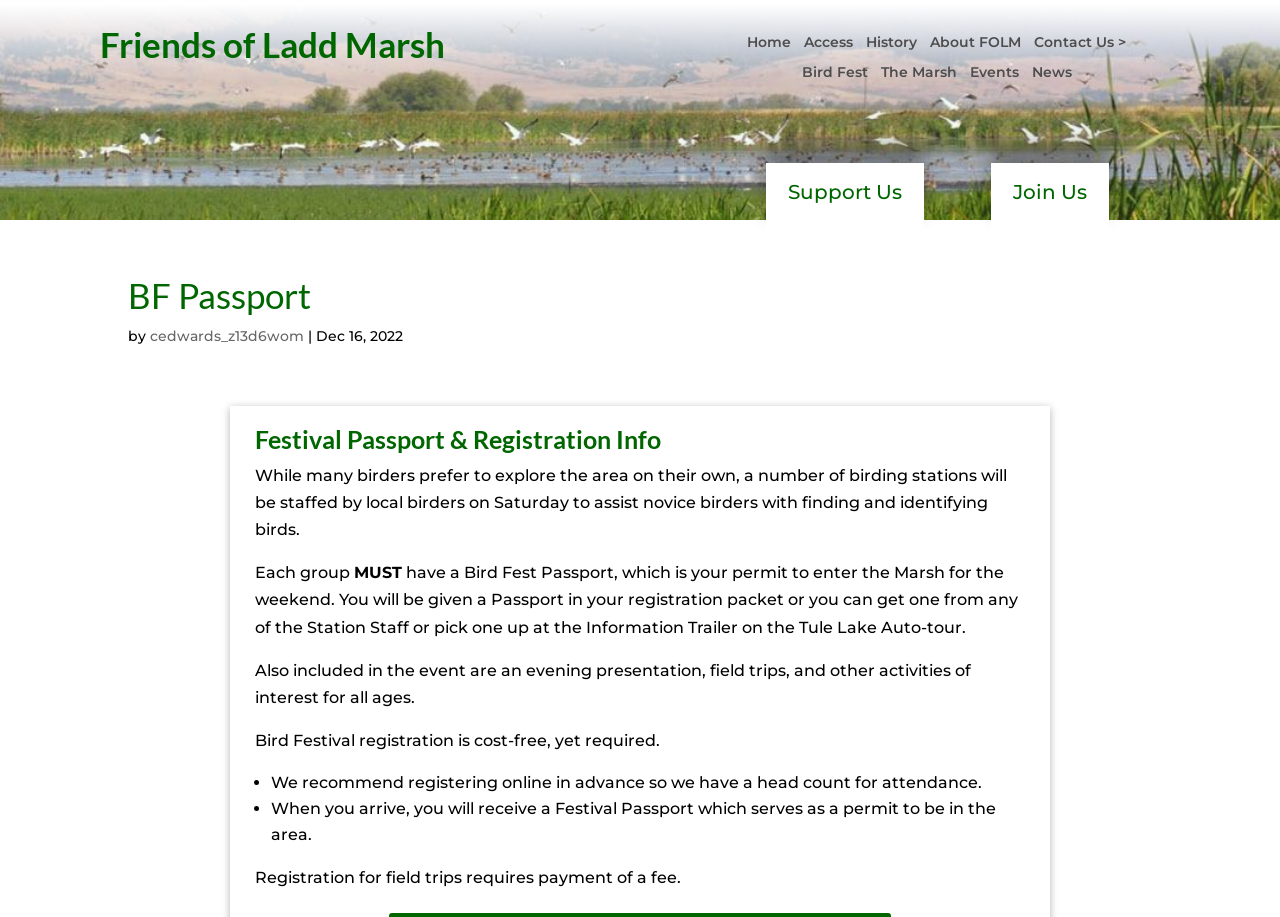Locate the bounding box coordinates of the element to click to perform the following action: 'Click the COVID-19 update link'. The coordinates should be given as four float values between 0 and 1, in the form of [left, top, right, bottom].

None